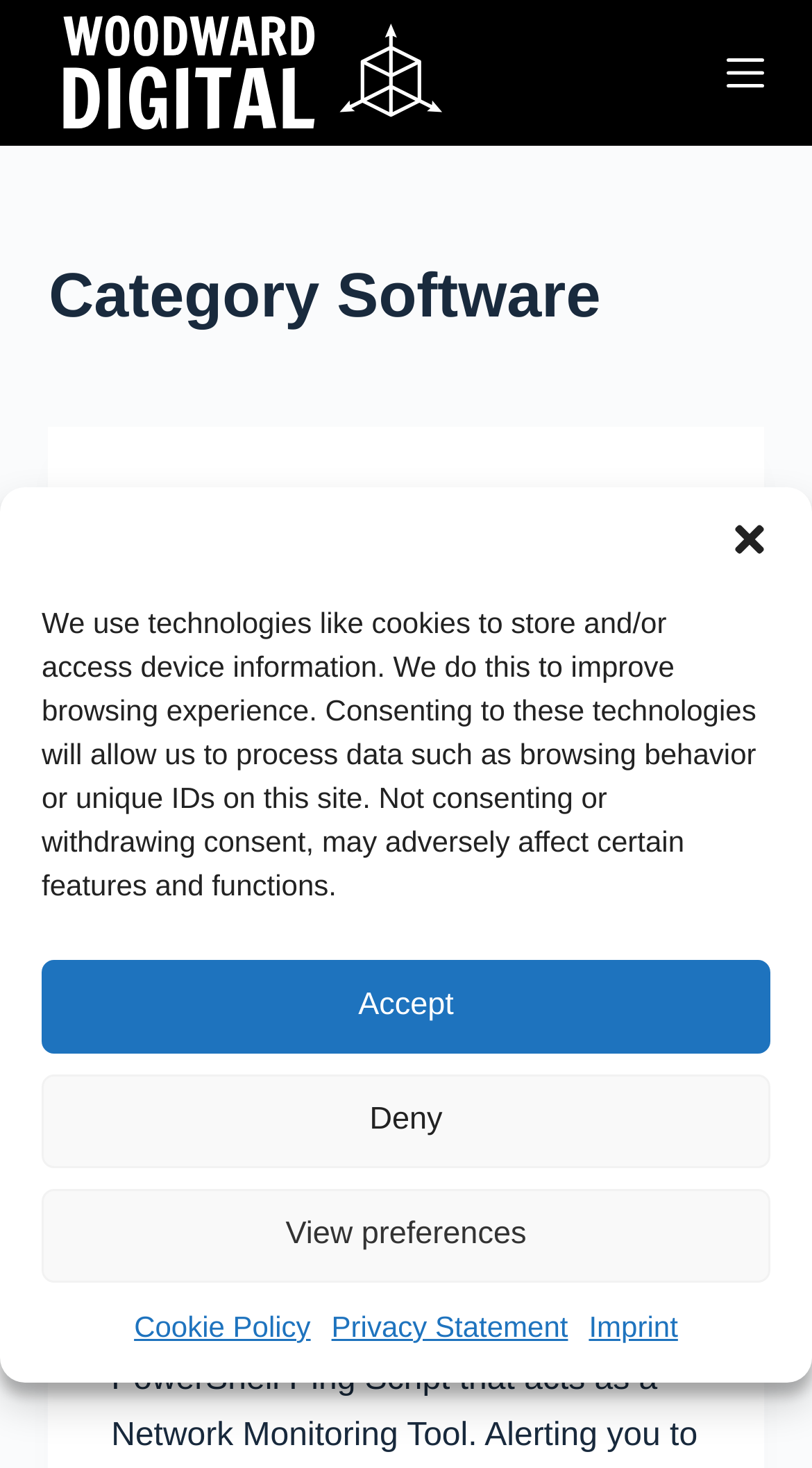What is the title of the article?
Using the image, respond with a single word or phrase.

Network Monitor – PowerShell Ping Script